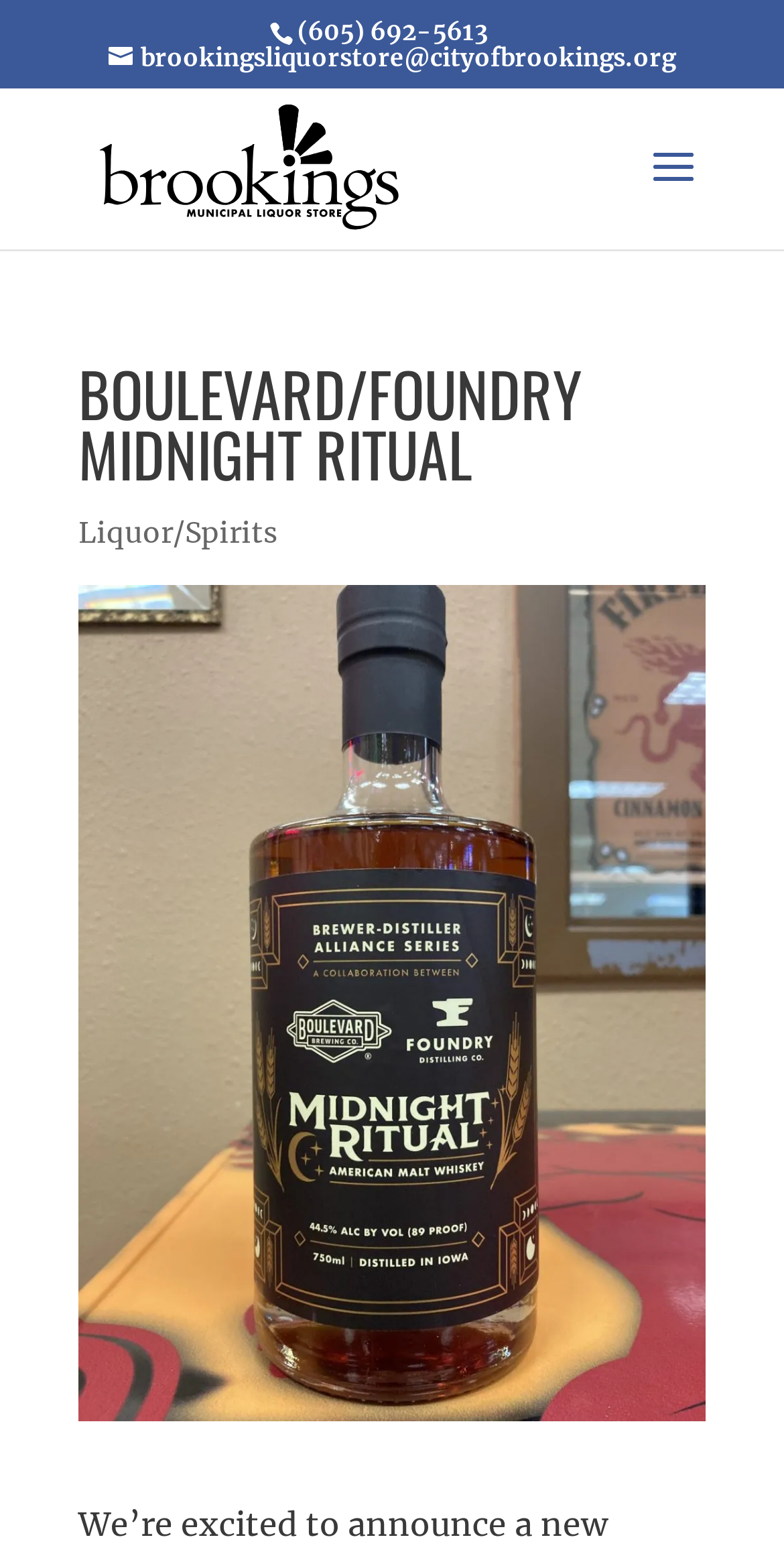Extract the main title from the webpage.

BOULEVARD/FOUNDRY MIDNIGHT RITUAL